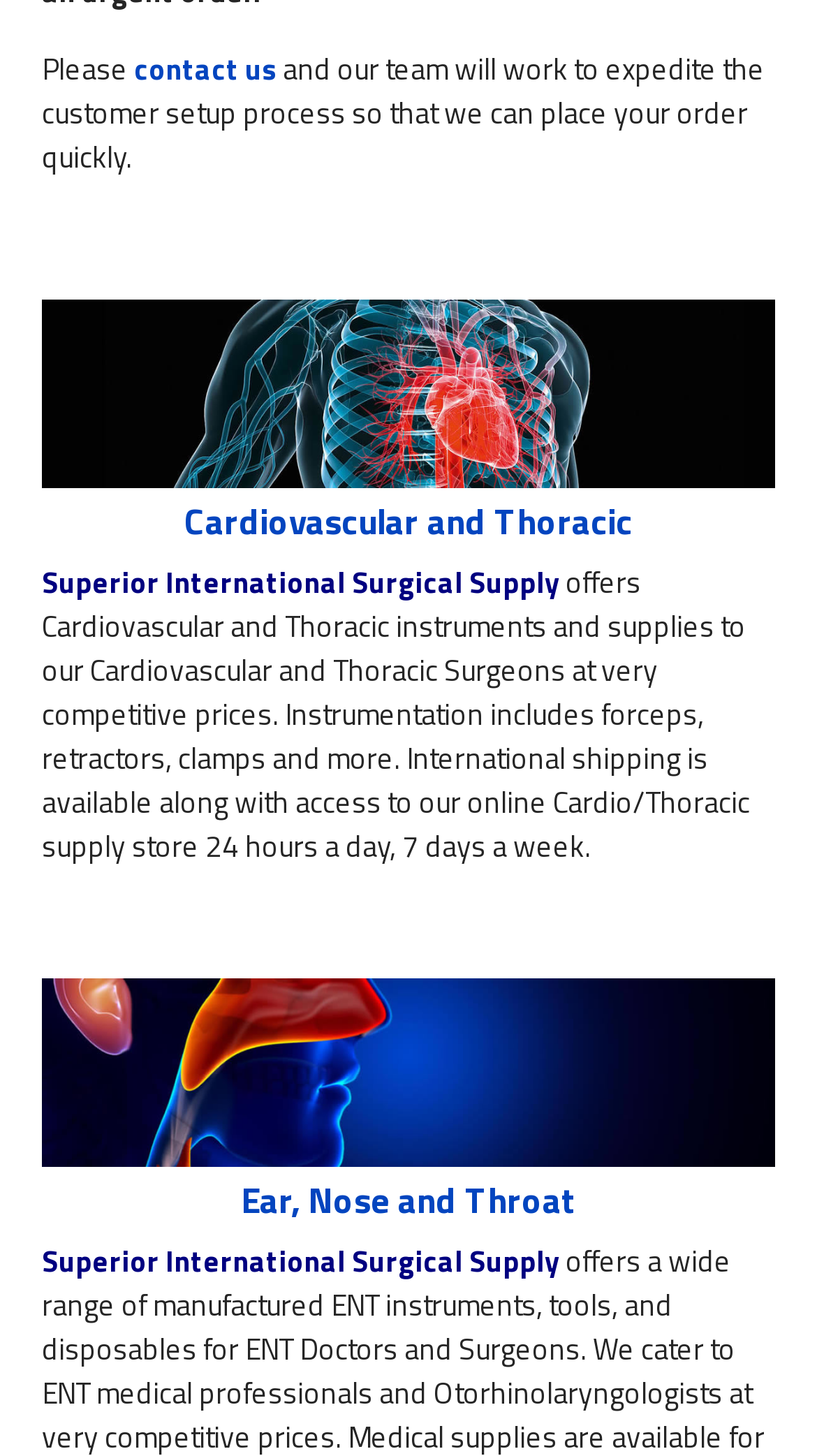Please reply with a single word or brief phrase to the question: 
What is available for international shipping?

Cardiovascular and Thoracic instruments